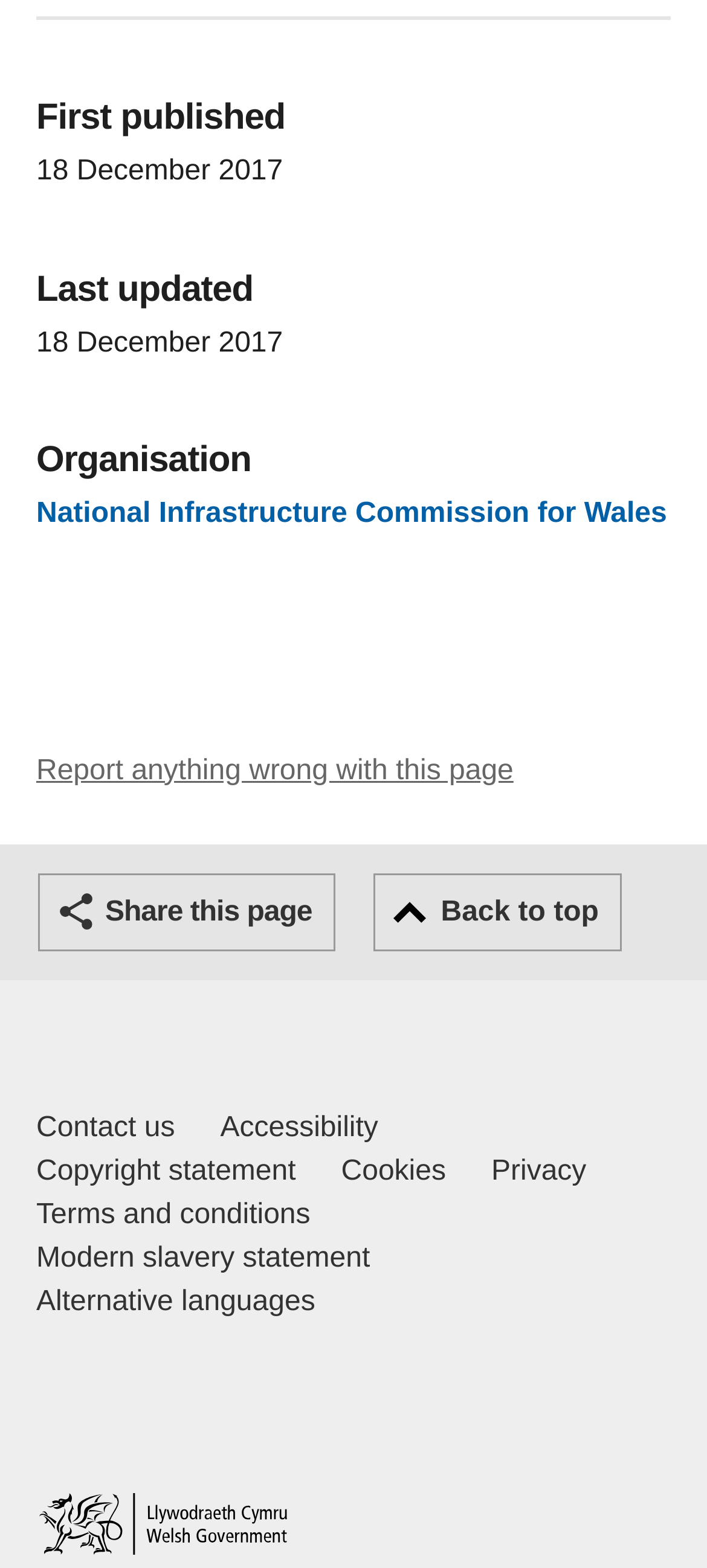Respond with a single word or phrase to the following question: What is the name of the organisation?

National Infrastructure Commission for Wales